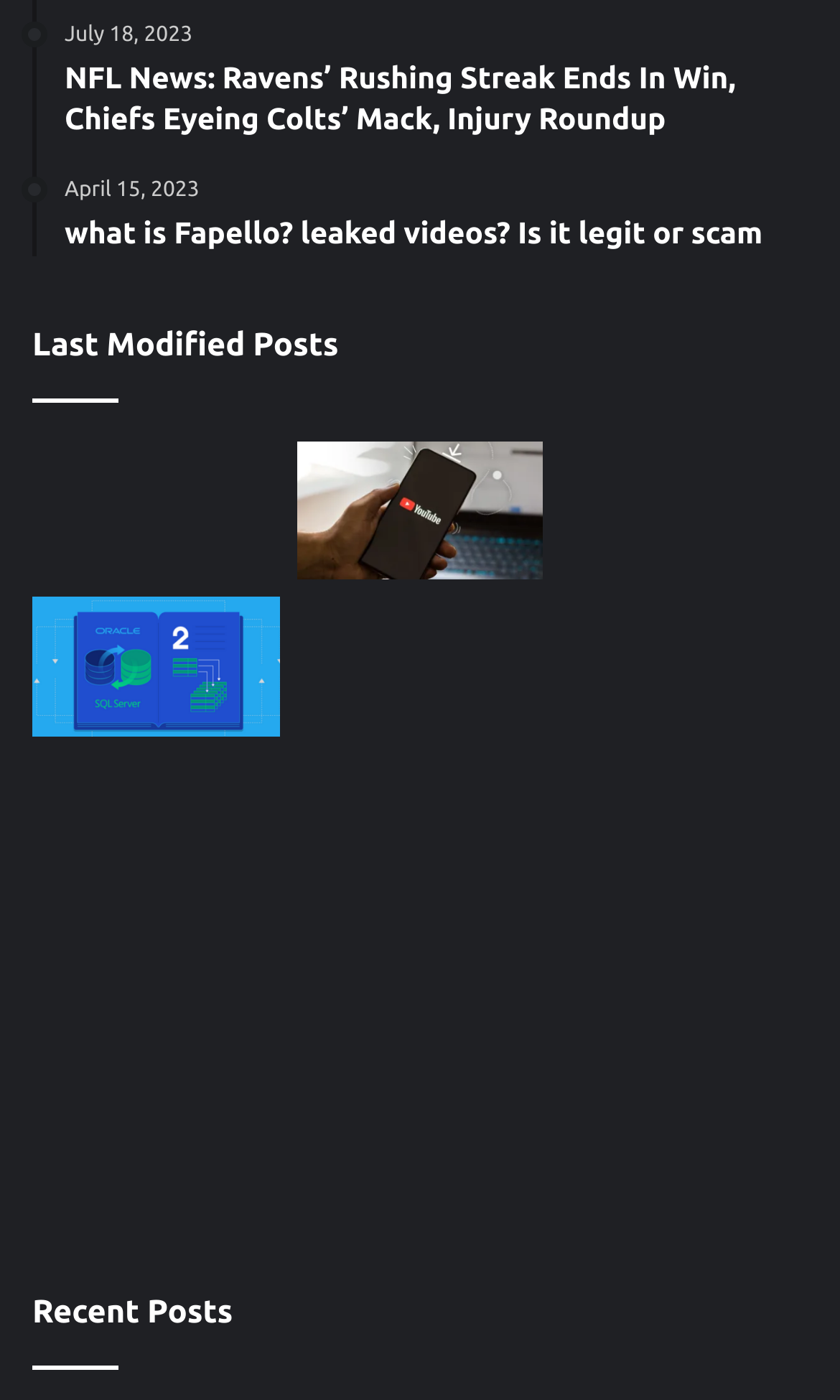Determine the bounding box coordinates of the region that needs to be clicked to achieve the task: "Read about Ravens' Rushing Streak Ends In Win".

[0.077, 0.015, 0.962, 0.102]